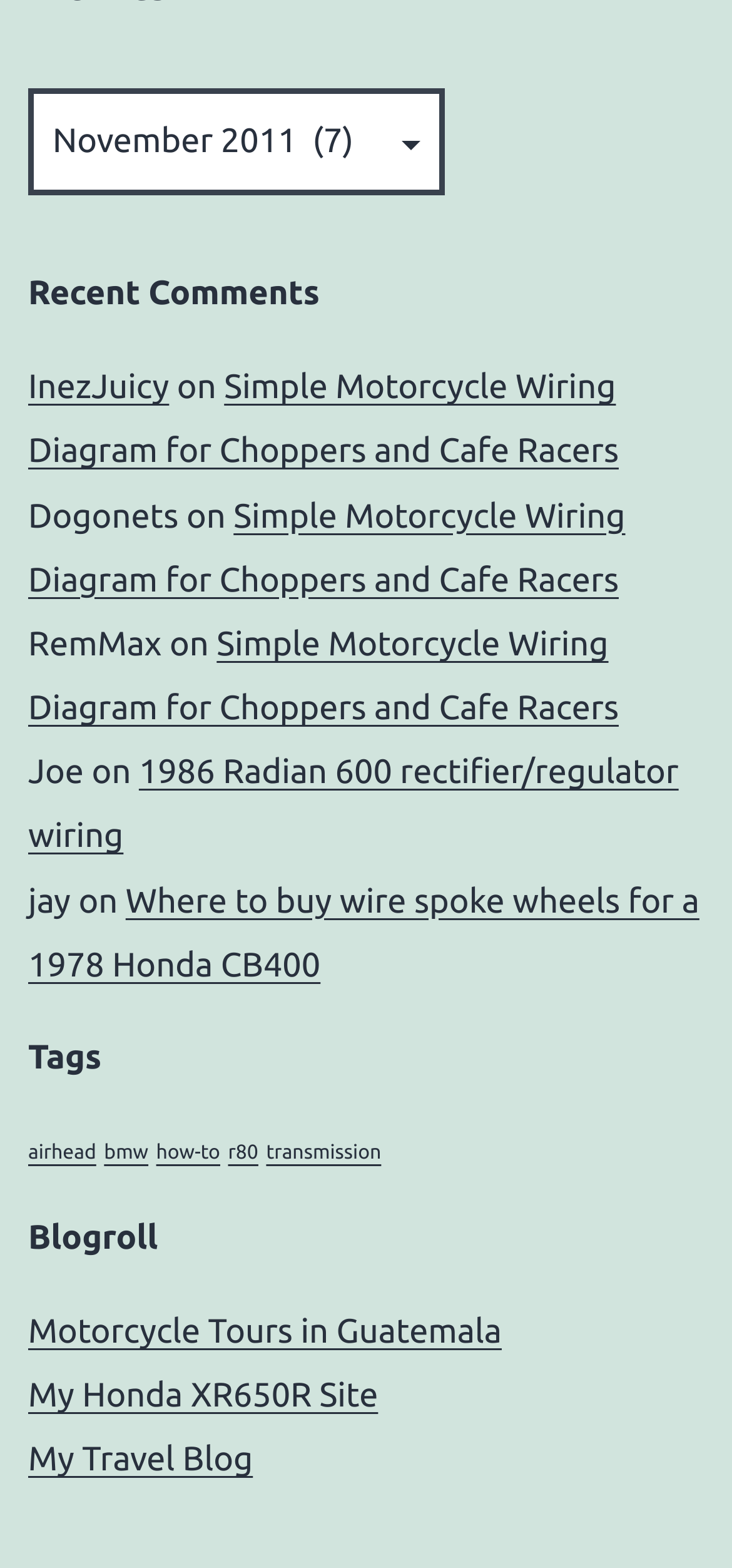Determine the bounding box coordinates of the clickable region to carry out the instruction: "Check out Motorcycle Tours in Guatemala".

[0.038, 0.837, 0.685, 0.861]